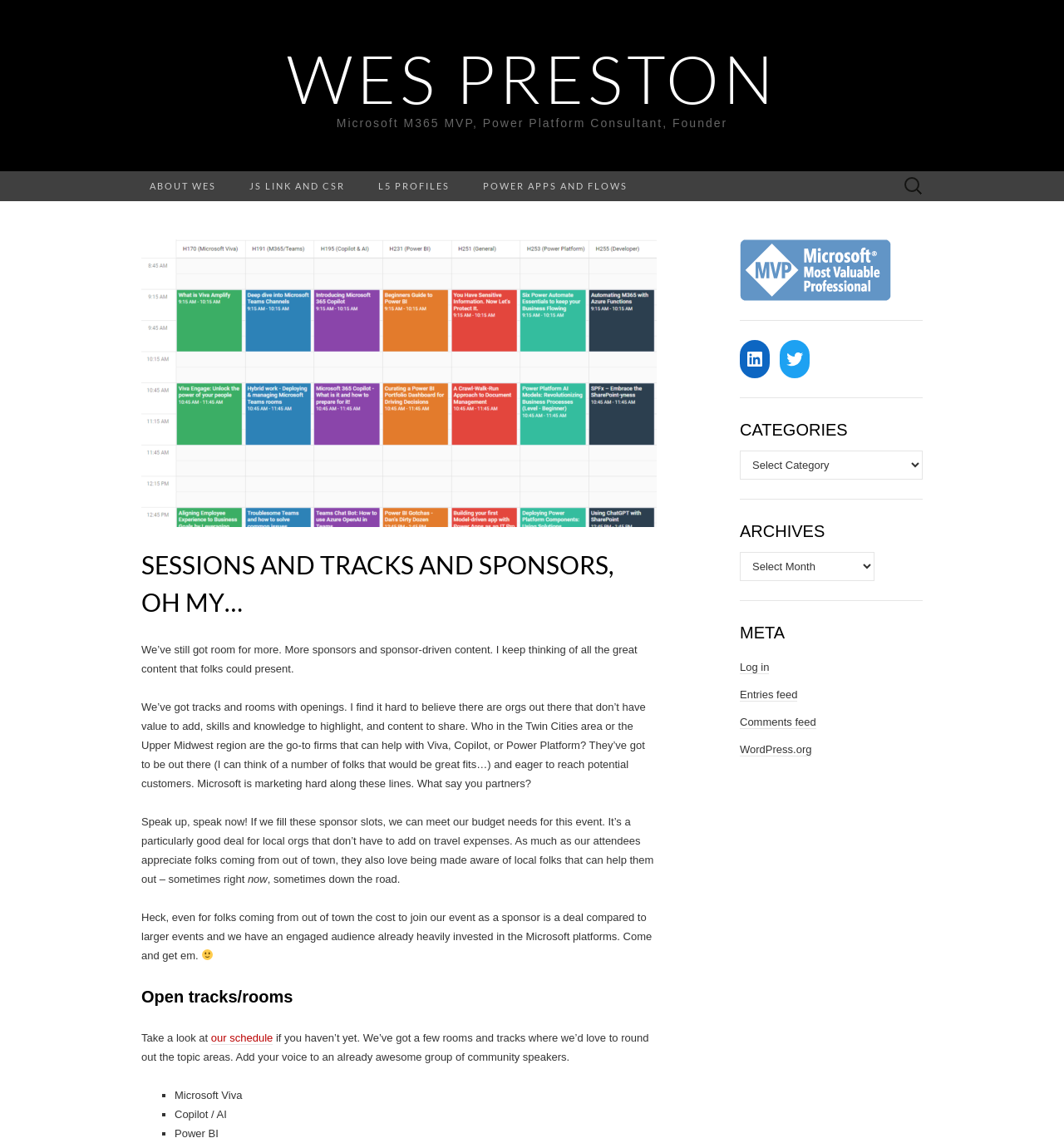Please determine the bounding box of the UI element that matches this description: About Wes. The coordinates should be given as (top-left x, top-left y, bottom-right x, bottom-right y), with all values between 0 and 1.

[0.125, 0.15, 0.219, 0.176]